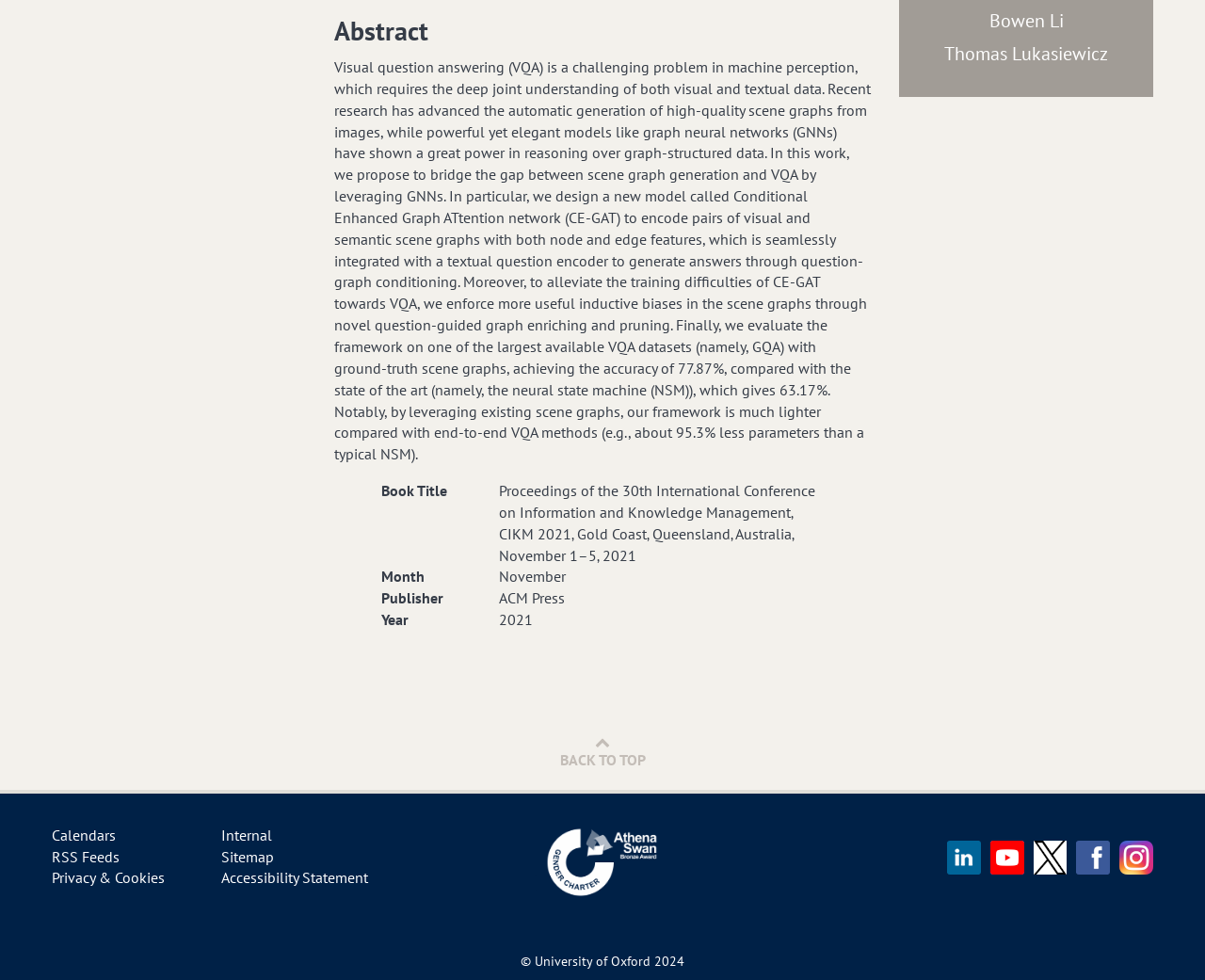Provide the bounding box coordinates, formatted as (top-left x, top-left y, bottom-right x, bottom-right y), with all values being floating point numbers between 0 and 1. Identify the bounding box of the UI element that matches the description: alt="Athena SWAN Bronze Award"

[0.355, 0.829, 0.645, 0.93]